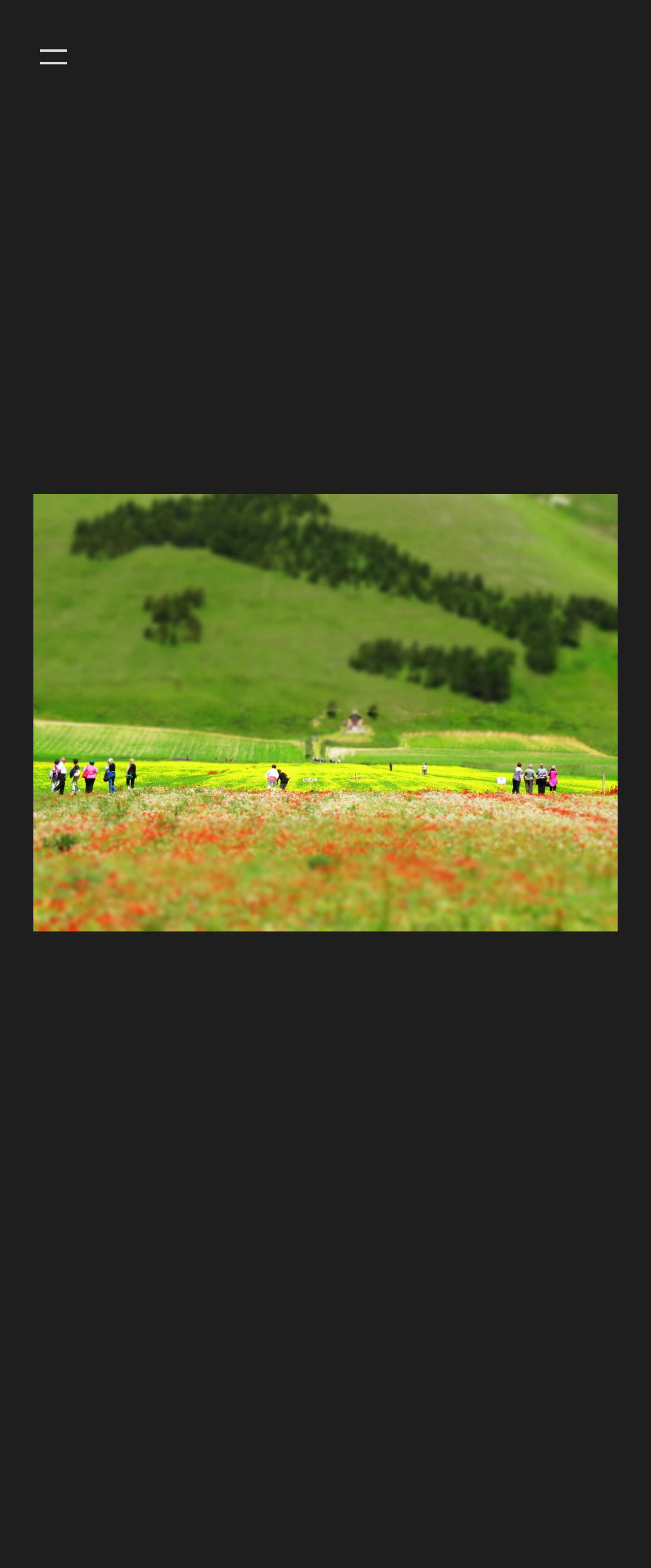Summarize the webpage in an elaborate manner.

The webpage is about "Increasing Human Flourishing – Frozen Toothpaste". At the top left corner, there is a button labeled "Open menu". Below the button, there are two headings, "FROZEN TOOTHPASTE" and "Increasing Human Flourishing", which are positioned side by side, with the former on the left and the latter on the right. The "FROZEN TOOTHPASTE" heading has a link with the same text.

Under the headings, there is a time element showing the date "April 27th, 2015". Below the time element, there is a figure, which is likely an image. 

A large block of text follows the figure, which discusses the concept of jobs and human effort. The text explains that there are many roles in the world that people can inhabit and make things happen by doing, and that even though we may someday live in a world where human effort is not needed, we are not there yet.